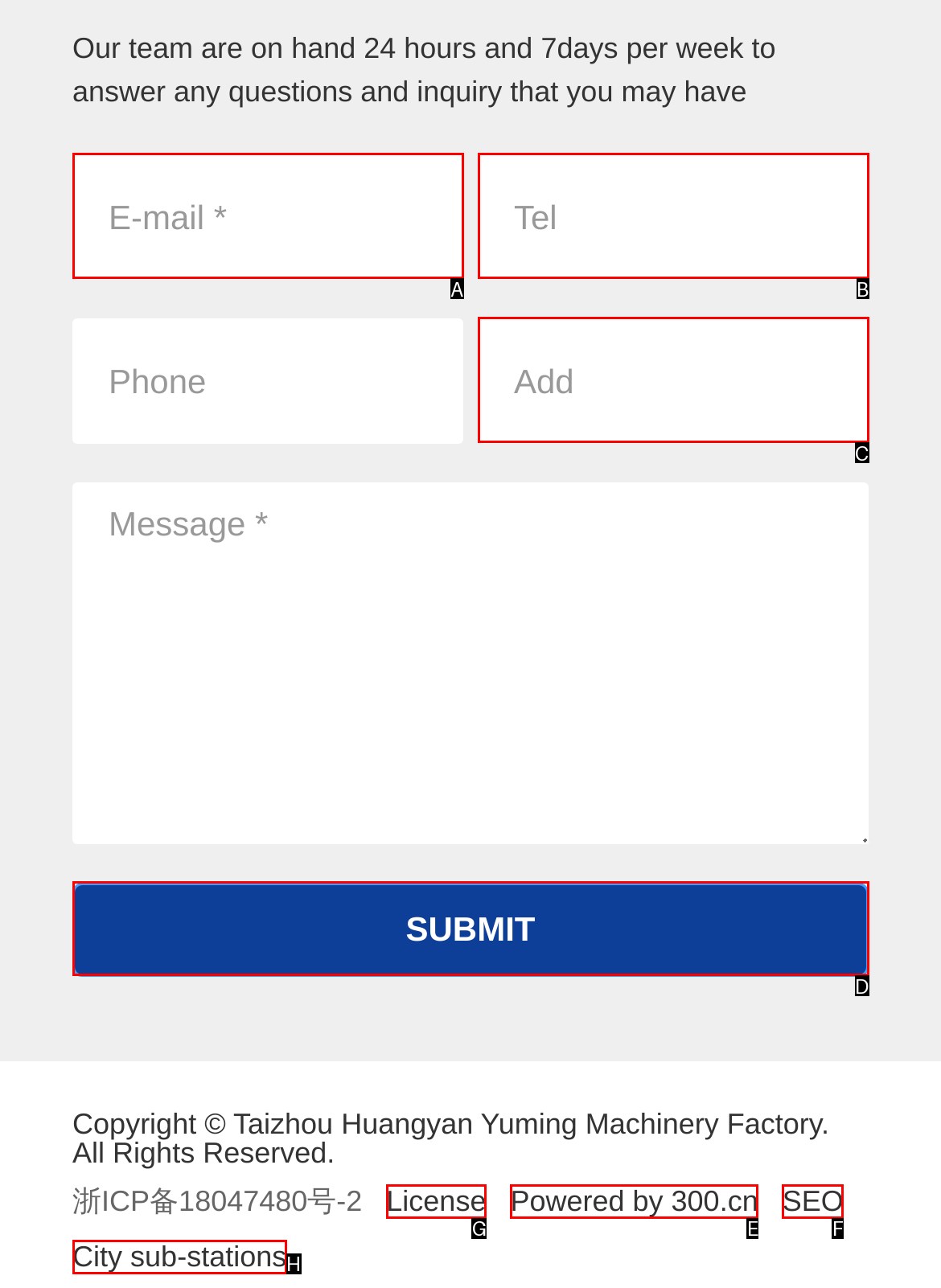Identify the appropriate choice to fulfill this task: Visit the license page
Respond with the letter corresponding to the correct option.

G